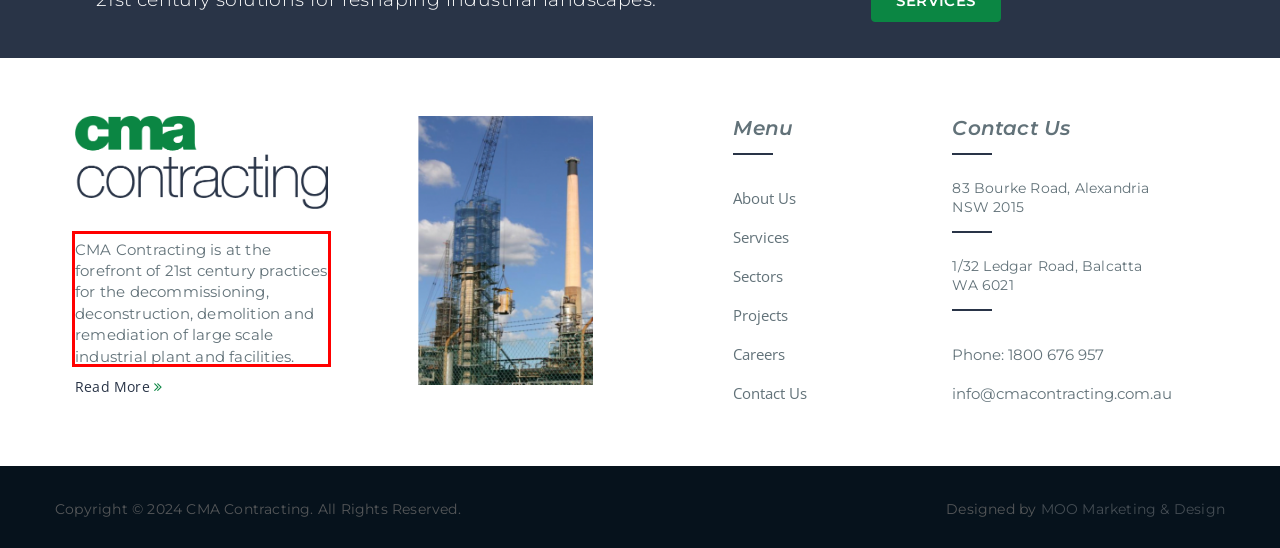You are provided with a screenshot of a webpage containing a red bounding box. Please extract the text enclosed by this red bounding box.

CMA Contracting is at the forefront of 21st century practices for the decommissioning, deconstruction, demolition and remediation of large scale industrial plant and facilities.